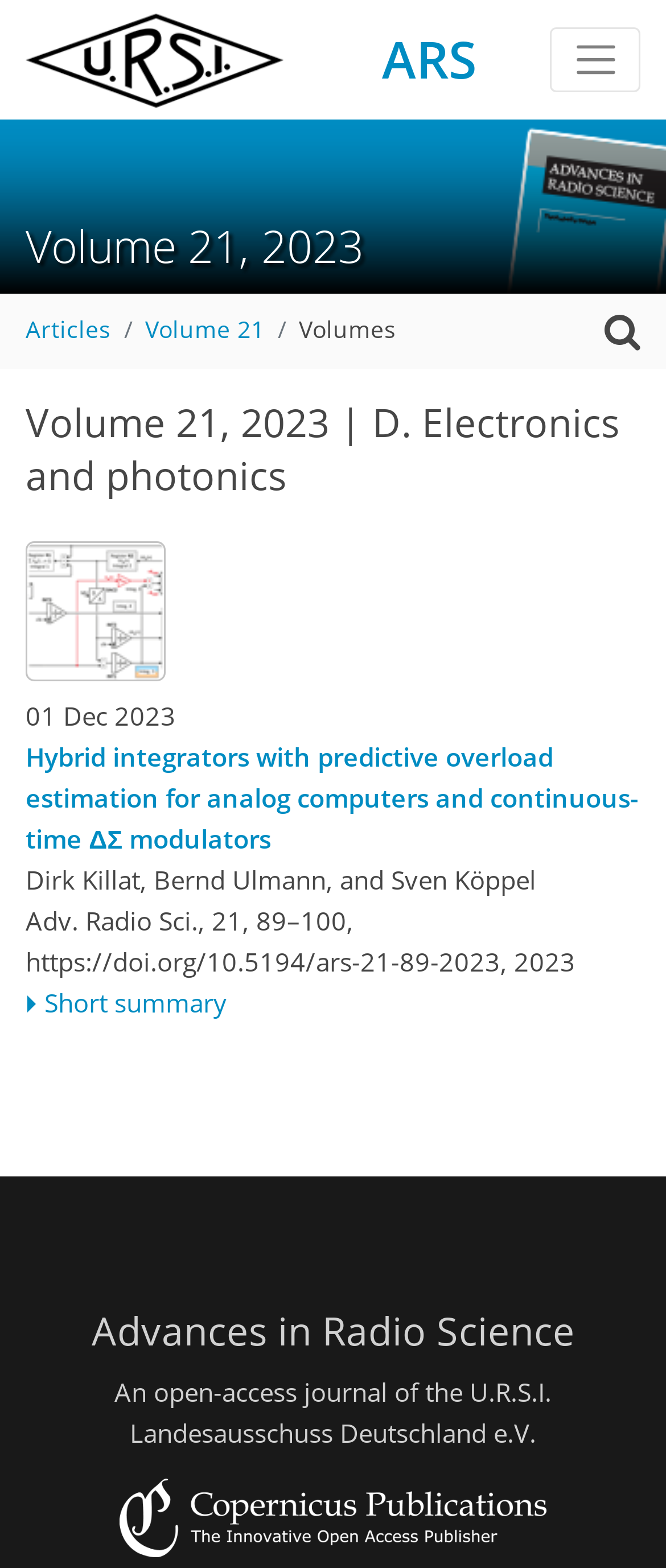Who are the authors of the first article?
Refer to the image and give a detailed response to the question.

I found a StaticText element with the text 'Dirk Killat, Bernd Ulmann, and Sven Köppel' under the main element, which is likely the author information for the first article.